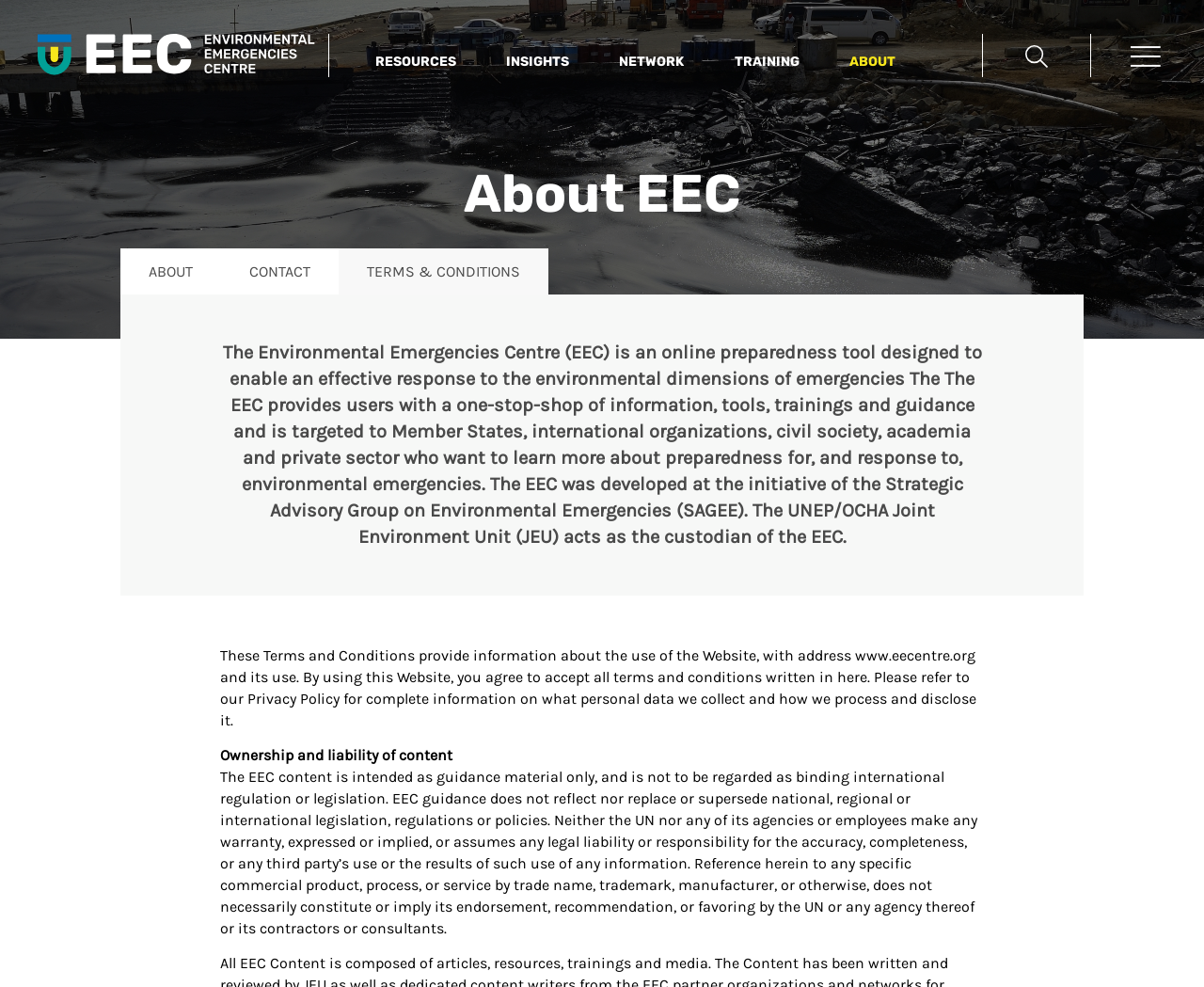Calculate the bounding box coordinates of the UI element given the description: "RESOURCES INSIGHTS NETWORK TRAINING ABOUT".

[0.31, 0.034, 0.784, 0.093]